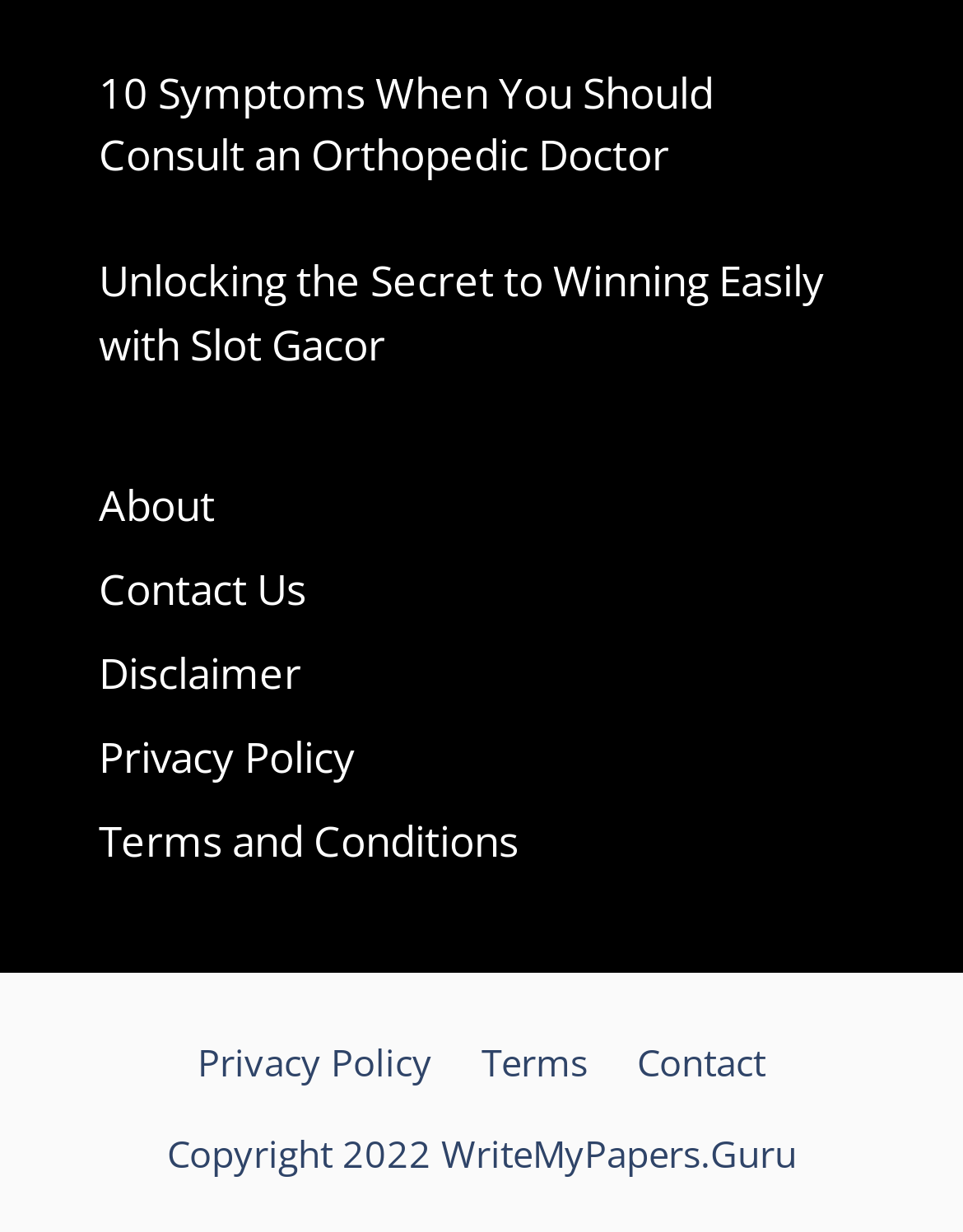What is the purpose of the 'About' link?
Please provide a comprehensive and detailed answer to the question.

The 'About' link is a common navigation element found on many websites. Its purpose is to provide visitors with information about the website, its creators, and its goals. In this case, the 'About' link is located in the top section of the webpage, suggesting its importance for users who want to learn more about the website.